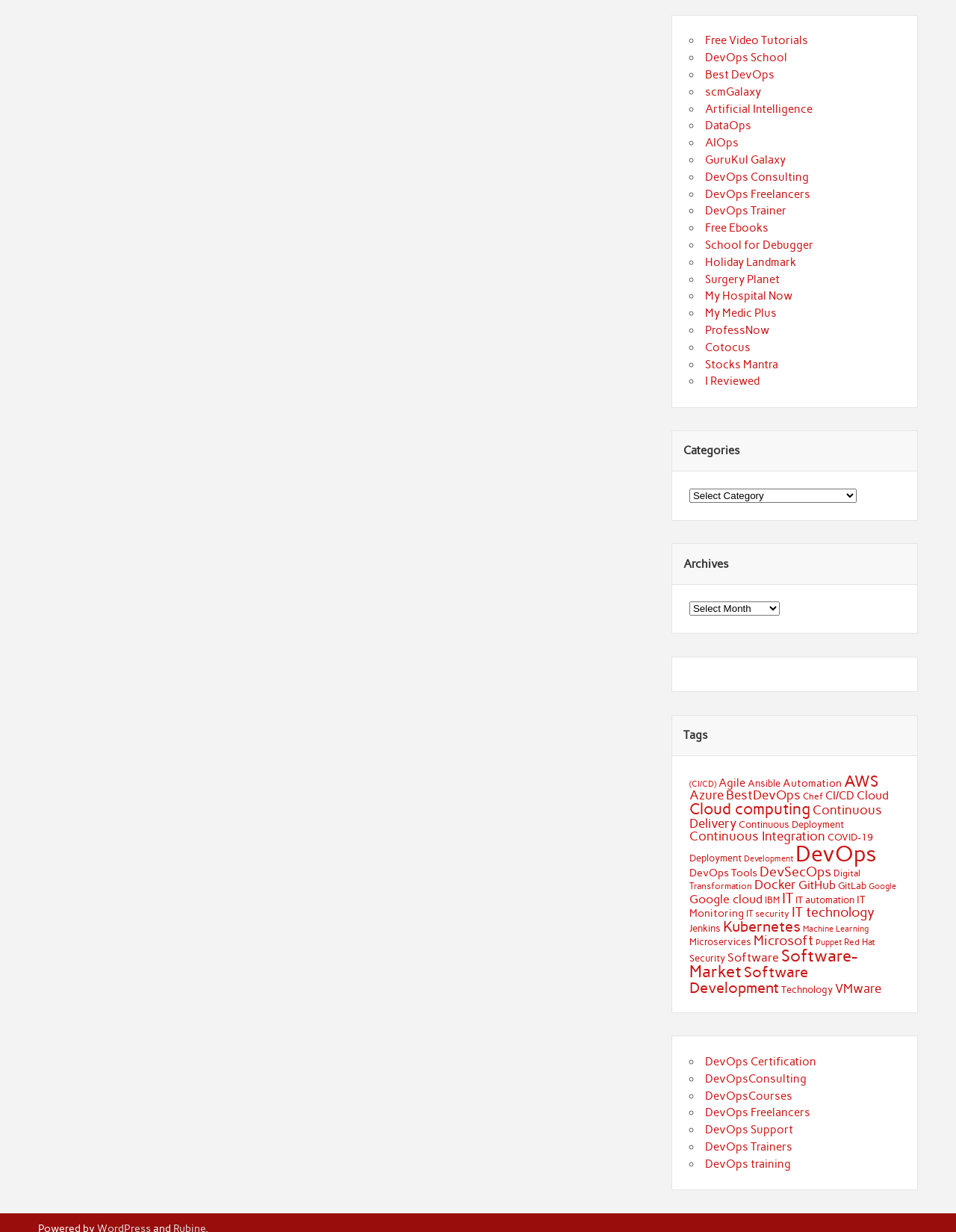Given the content of the image, can you provide a detailed answer to the question?
How many items are in the 'DevOps' category?

The link 'DevOps (2,281 items)' is listed under the tags section, indicating that there are 2,281 items in the DevOps category.